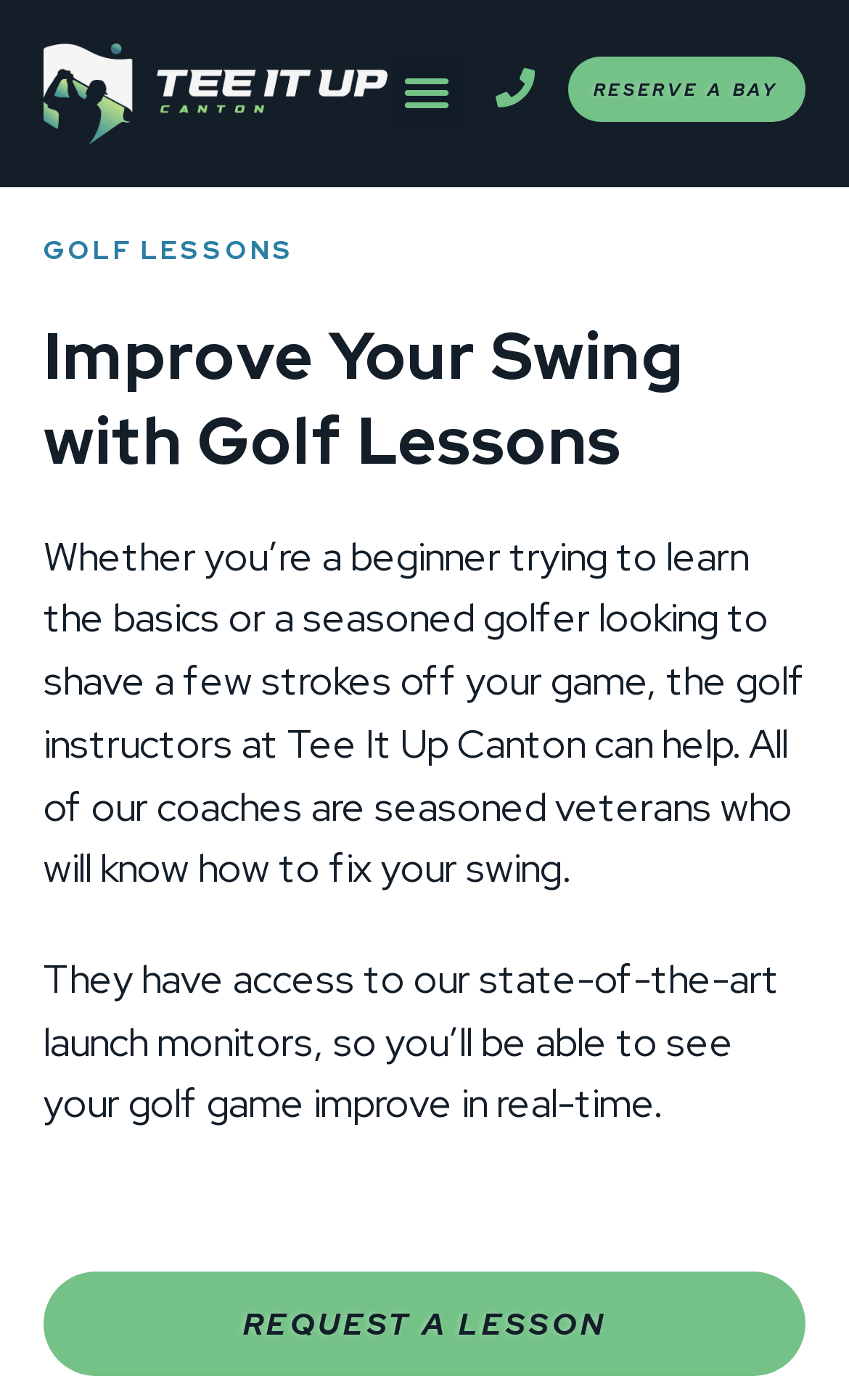Using the description "Request a Lesson", predict the bounding box of the relevant HTML element.

[0.051, 0.908, 0.949, 0.983]